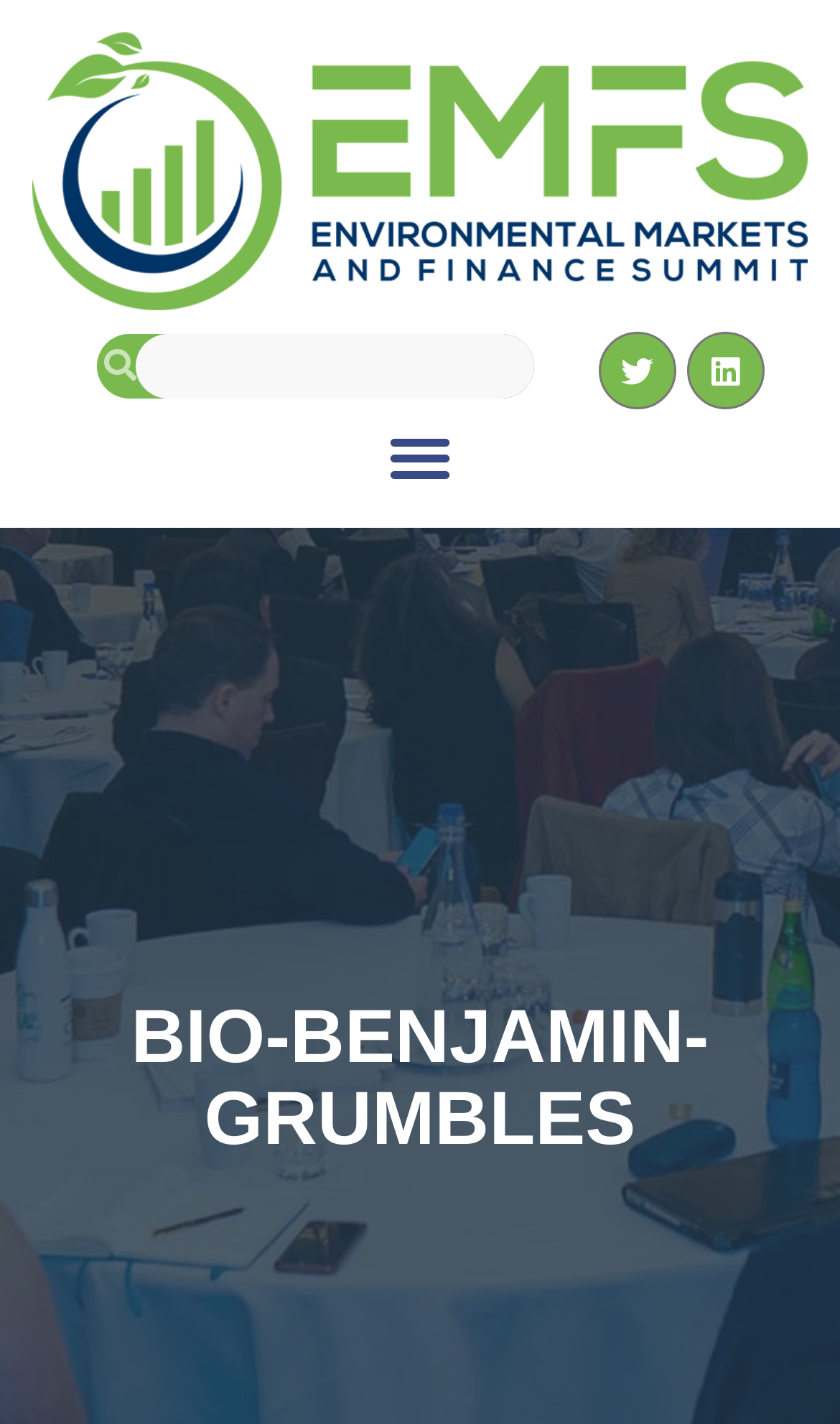From the given element description: "Linkedin", find the bounding box for the UI element. Provide the coordinates as four float numbers between 0 and 1, in the order [left, top, right, bottom].

[0.818, 0.234, 0.91, 0.288]